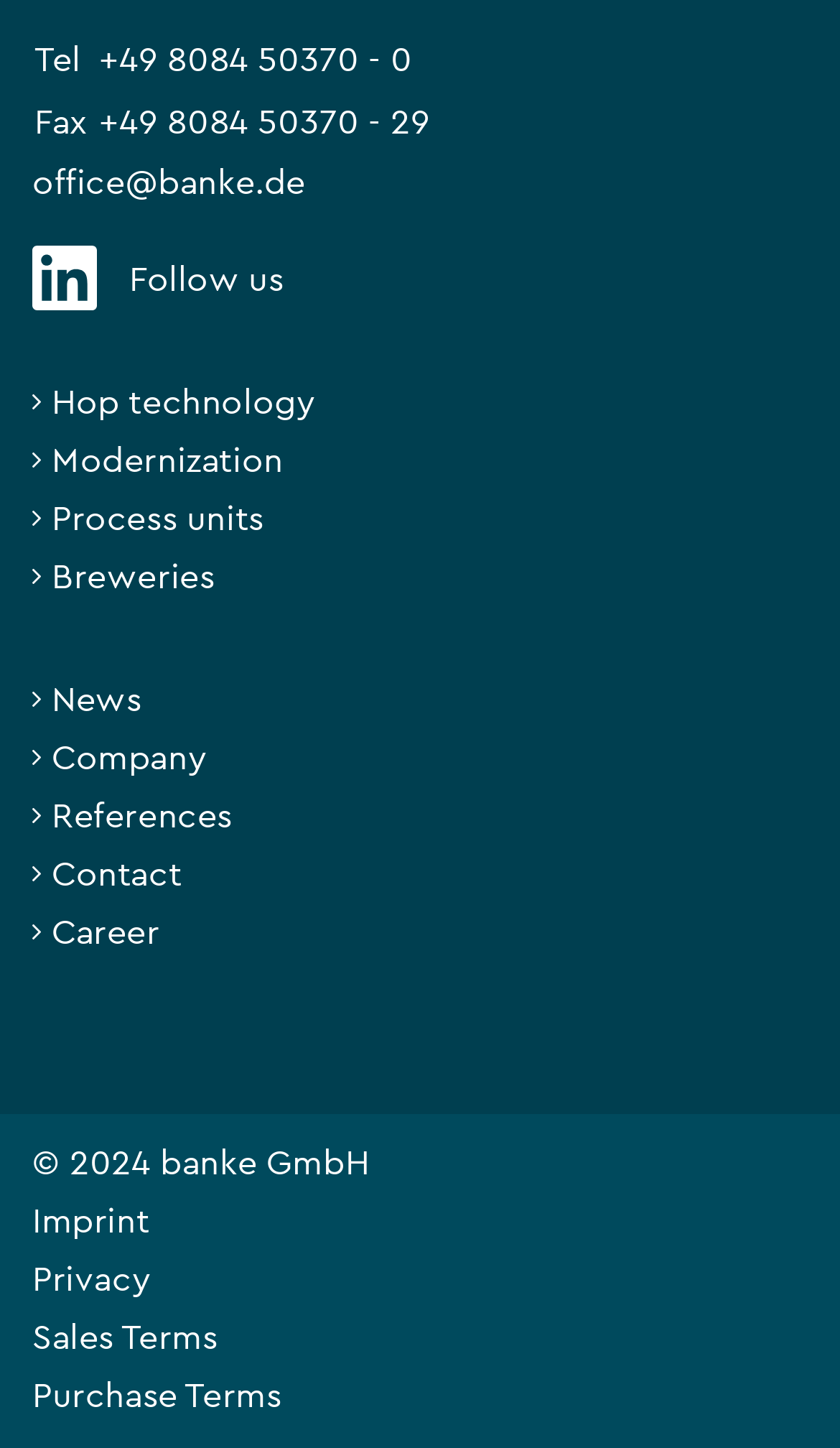Analyze the image and give a detailed response to the question:
What is the phone number of the company?

The phone number of the company can be found in the first table row, in the second cell, which contains the text '+49 8084 50370 - 0'.